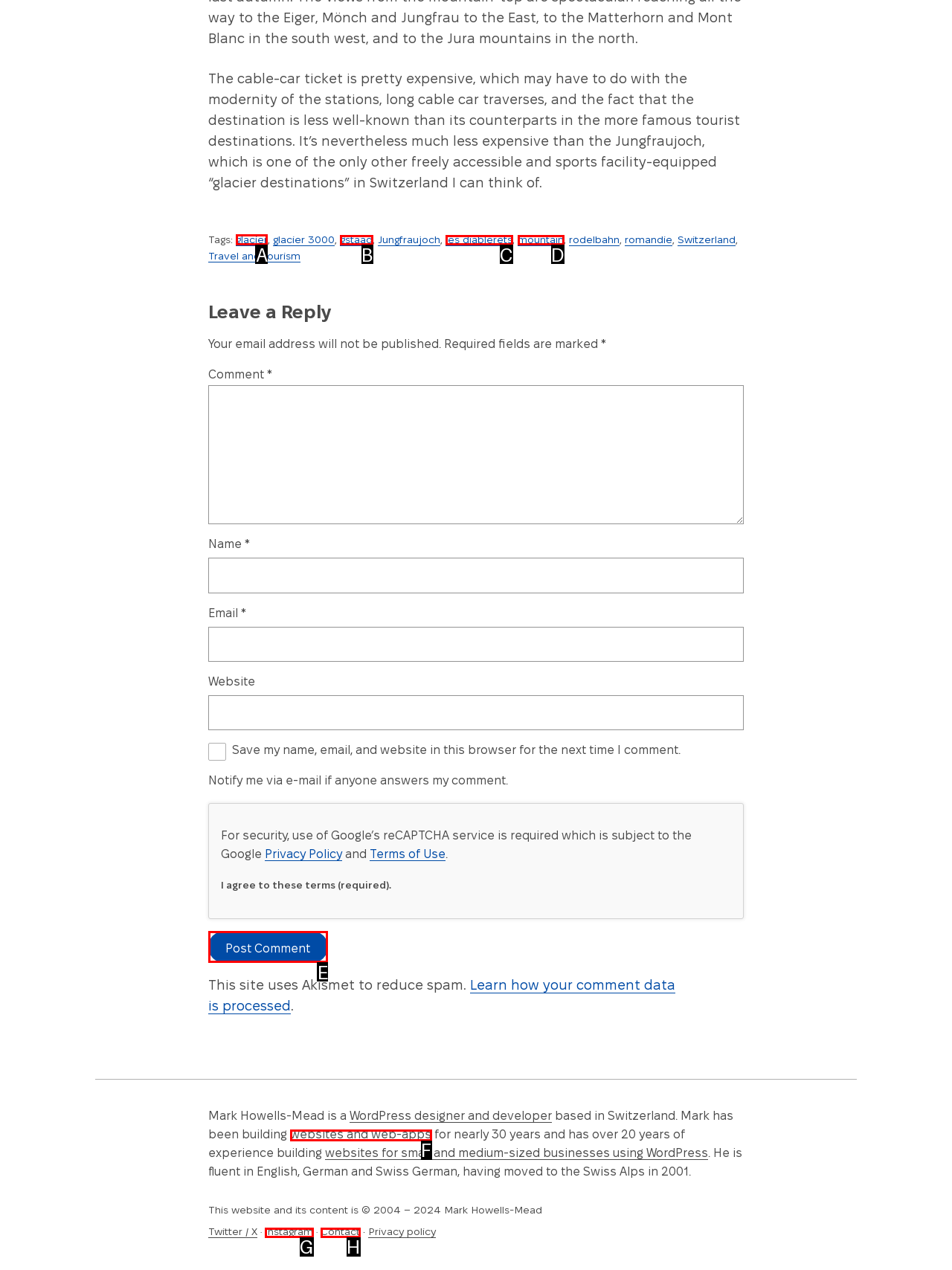Pick the right letter to click to achieve the task: Click the 'glacier' tag
Answer with the letter of the correct option directly.

A